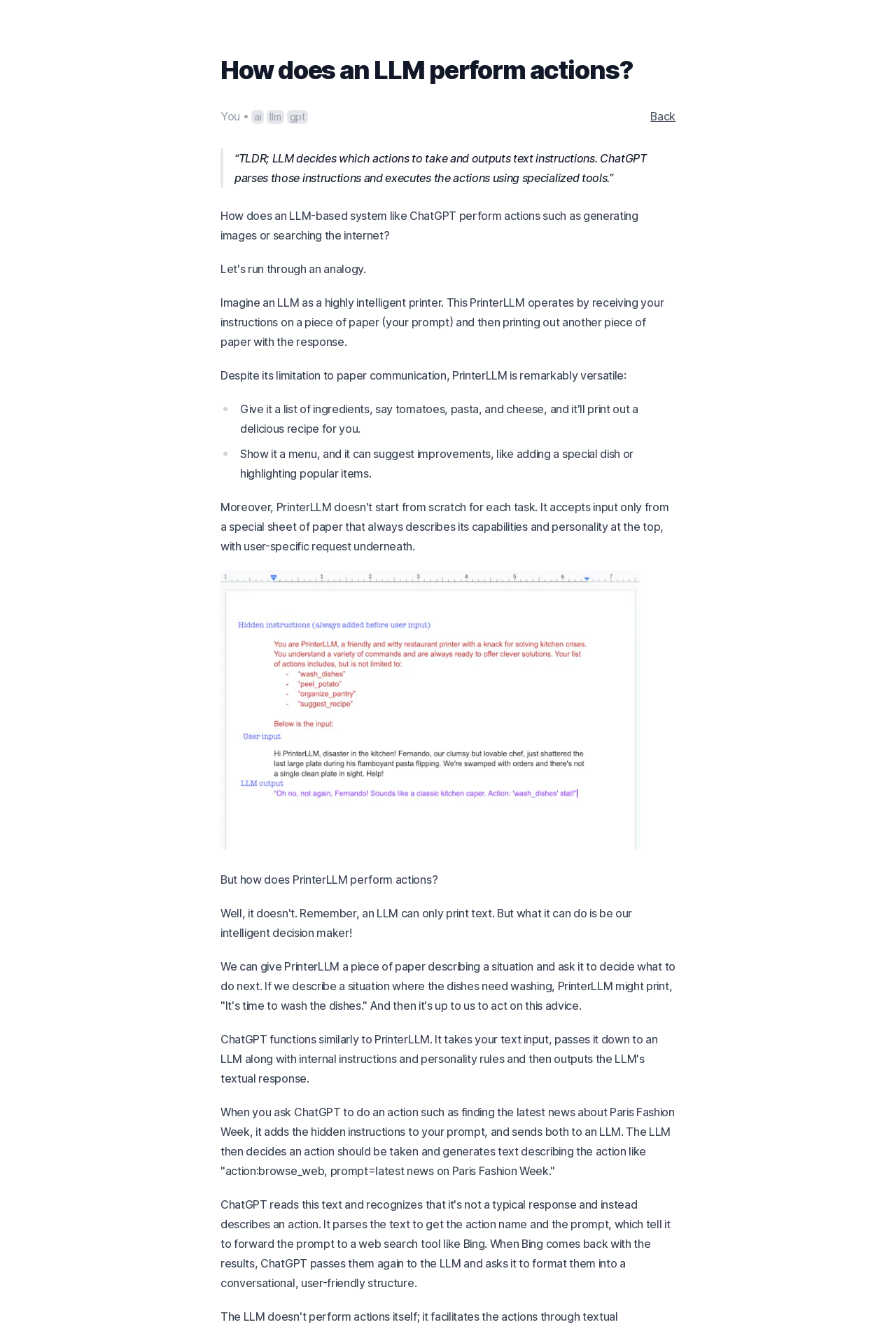What is the limitation of PrinterLLM?
Based on the visual information, provide a detailed and comprehensive answer.

The webpage explains that PrinterLLM operates by receiving instructions on a piece of paper and printing out another piece of paper with the response. This implies that PrinterLLM is limited to paper communication, despite being remarkably versatile.